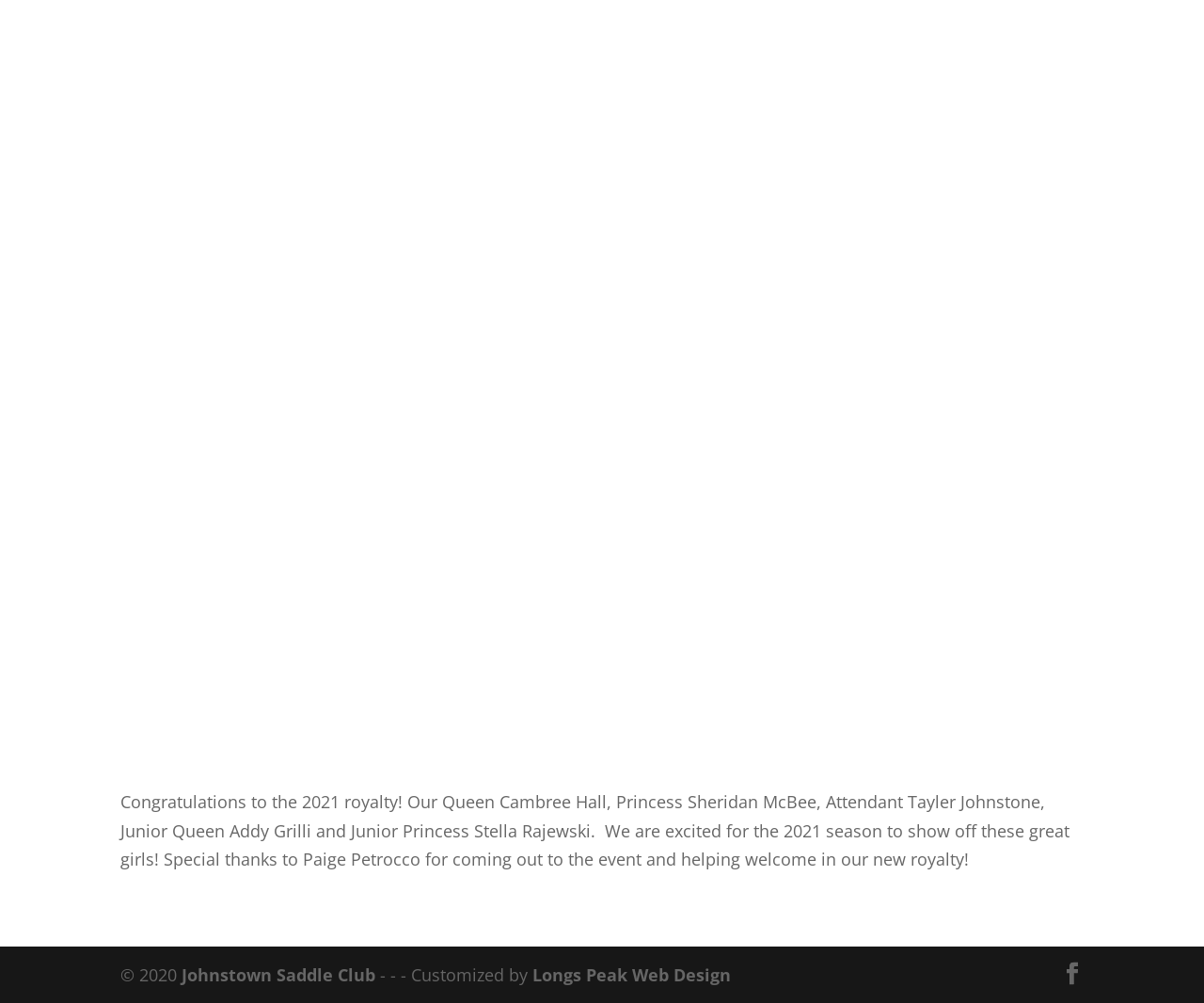Given the element description "Facebook" in the screenshot, predict the bounding box coordinates of that UI element.

[0.881, 0.957, 0.9, 0.986]